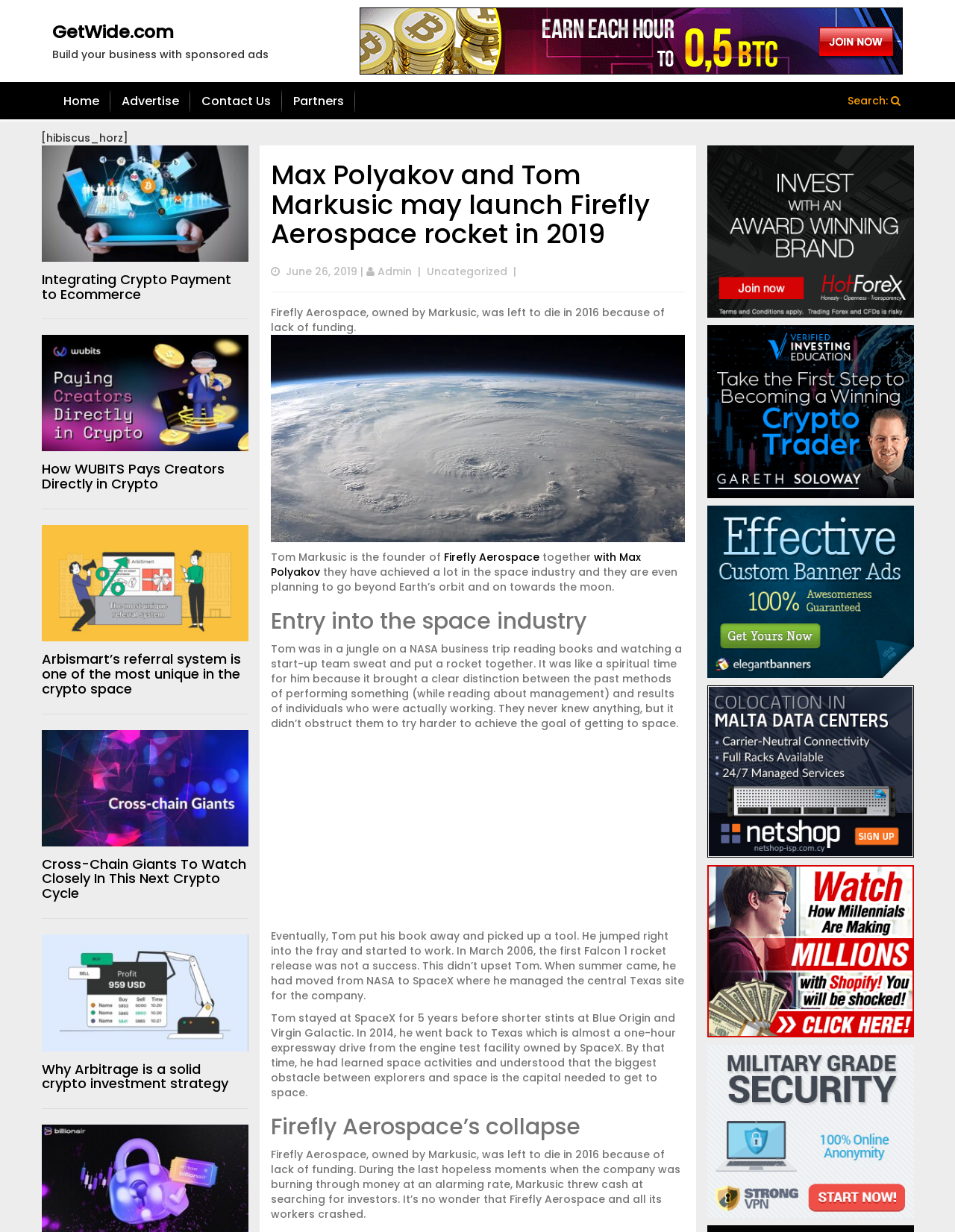Show the bounding box coordinates for the HTML element as described: "with Max Polyakov".

[0.283, 0.446, 0.671, 0.47]